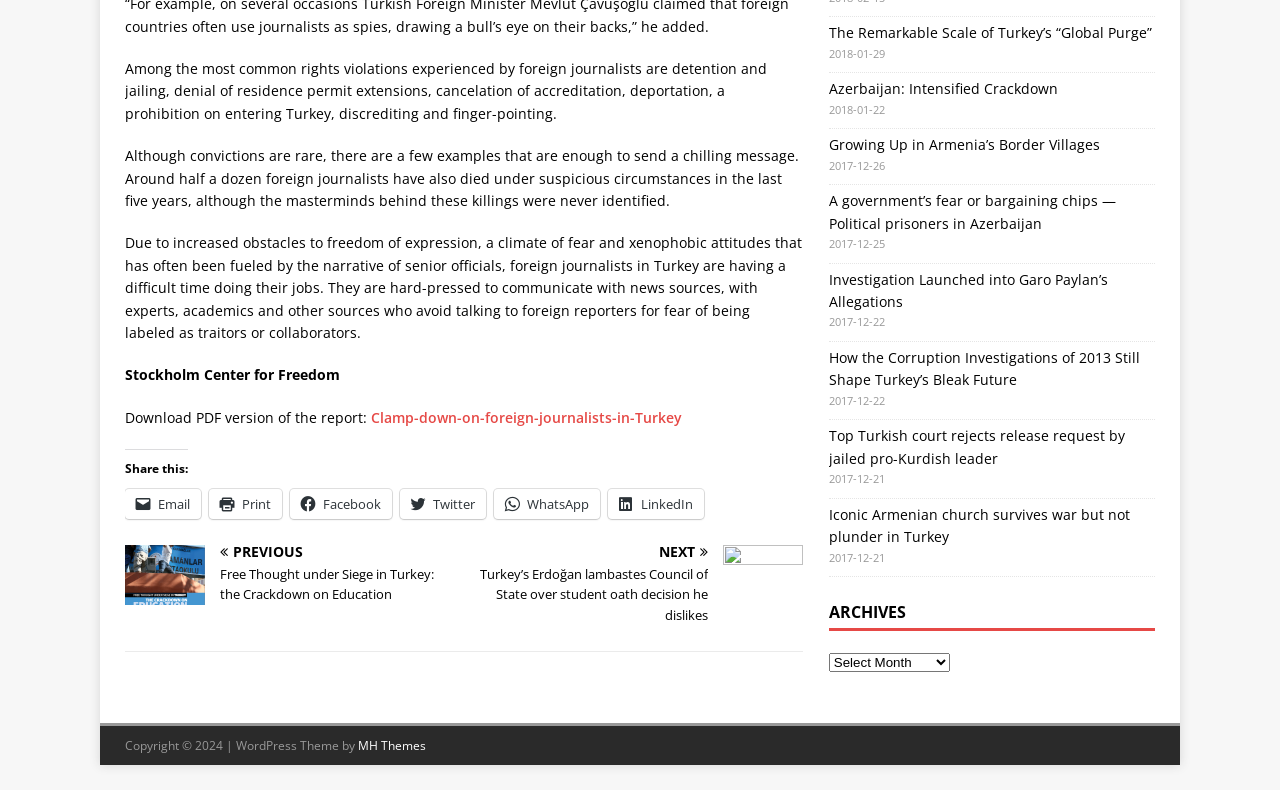Identify the bounding box coordinates of the area you need to click to perform the following instruction: "Go to the previous article".

[0.098, 0.689, 0.356, 0.766]